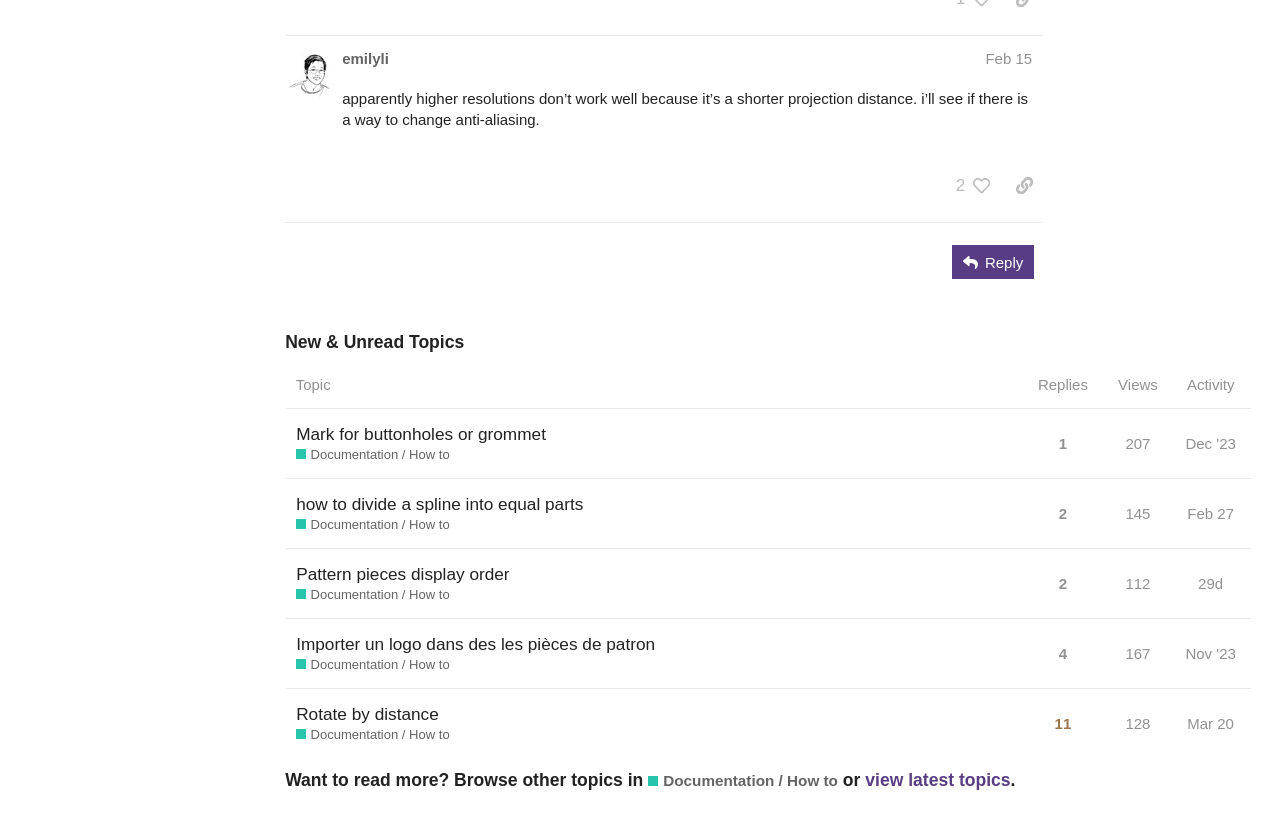How many replies does the topic 'Mark for buttonholes or grommet' have?
Kindly offer a comprehensive and detailed response to the question.

The topic 'Mark for buttonholes or grommet' is a gridcell element in the table element. The adjacent gridcell element contains the text 'This topic has 1 reply', which indicates that the topic has 1 reply.